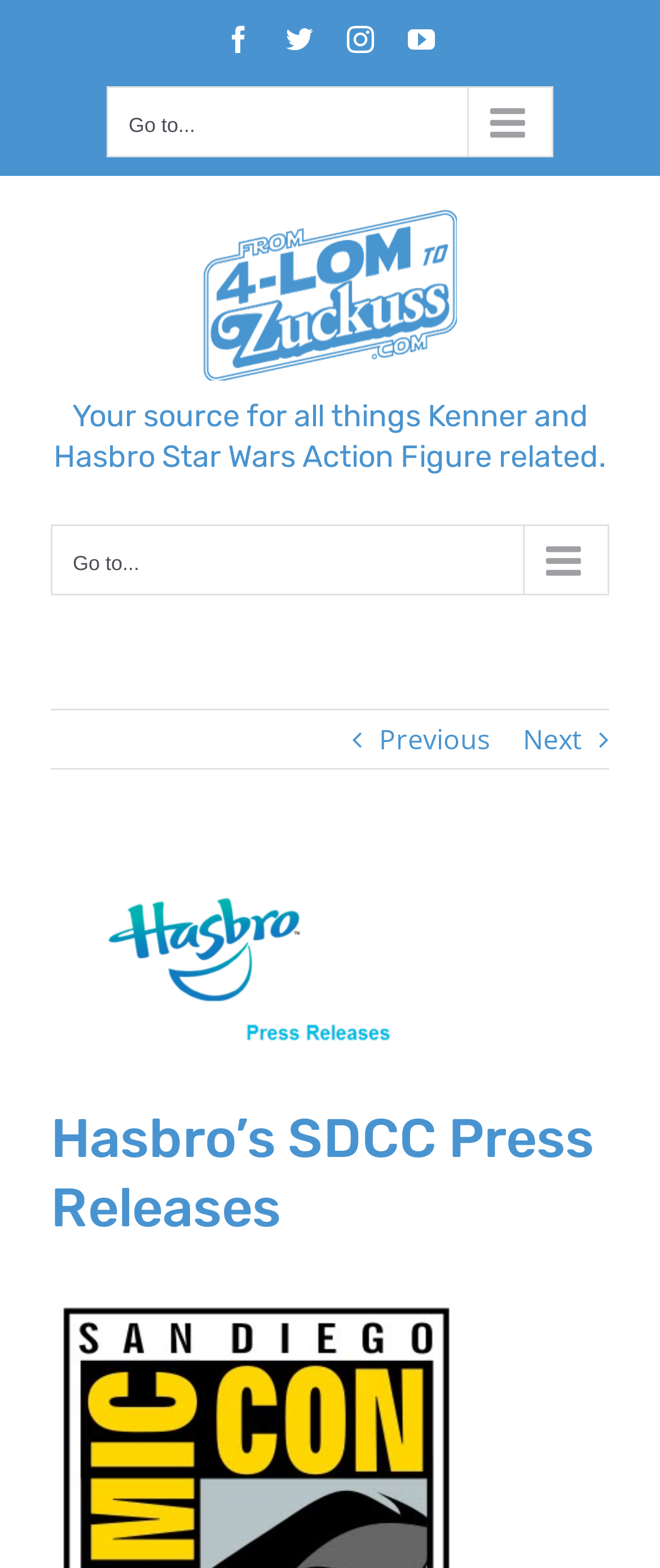Provide your answer in a single word or phrase: 
How many links are available in the main content area?

3